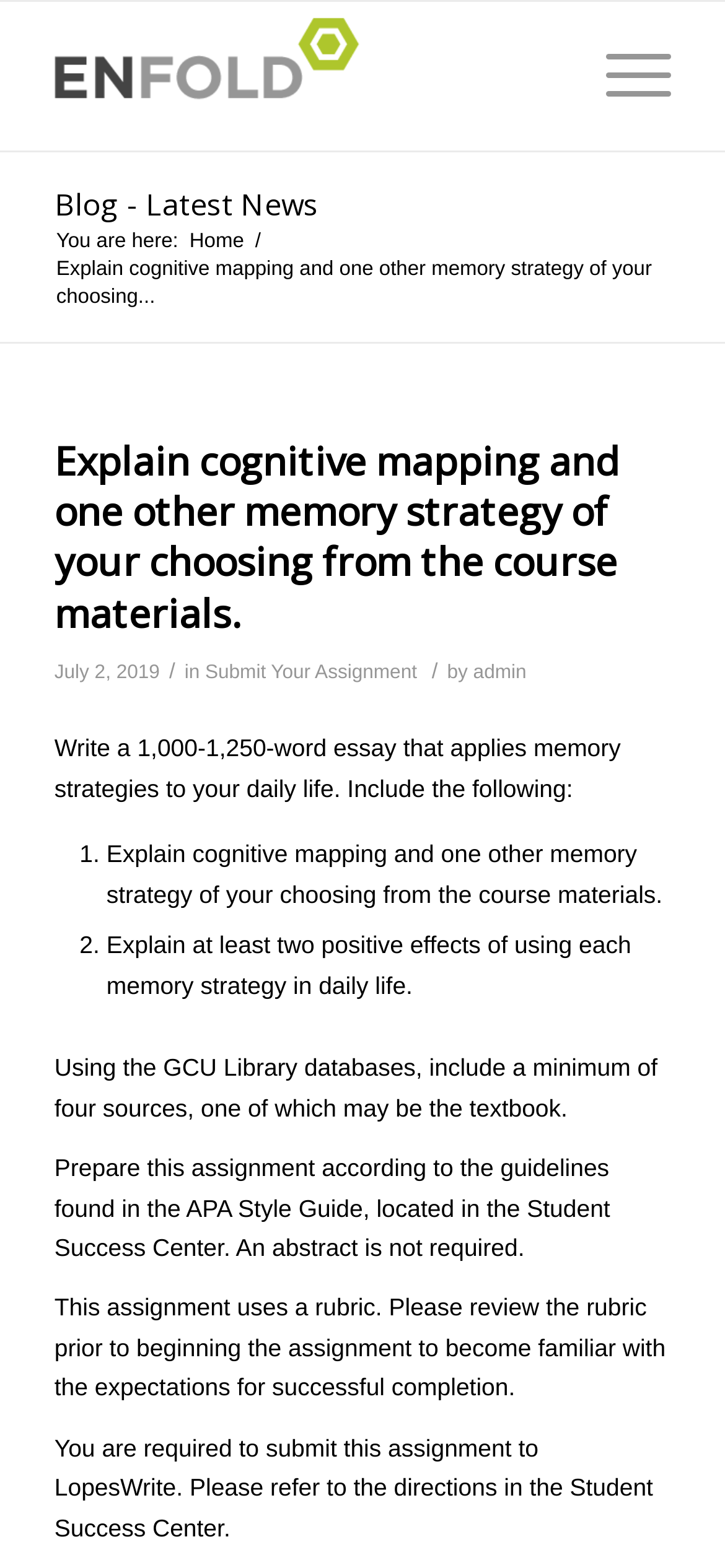Who is the author of the assignment?
Answer the question in a detailed and comprehensive manner.

The author of the assignment is 'admin' which is indicated by the link element with the text 'admin' and is mentioned in the instruction 'by admin'.